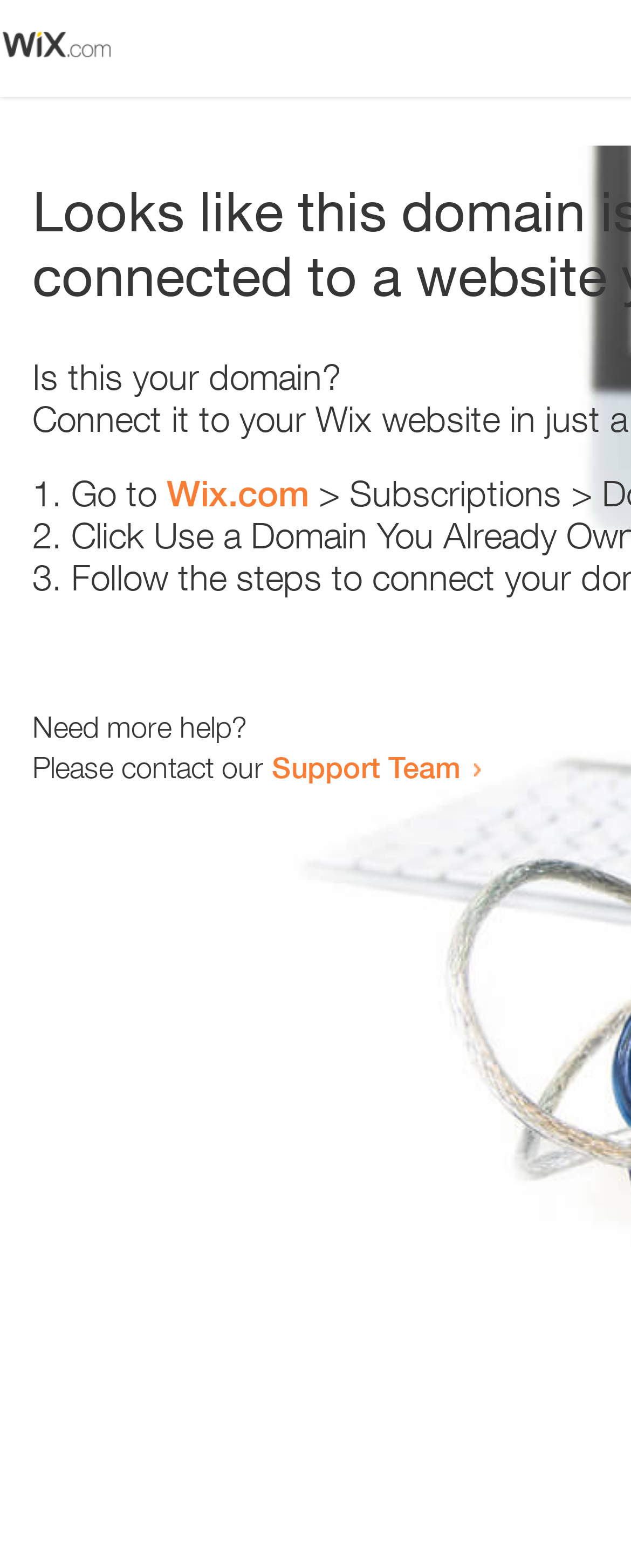What is the tone of the webpage?
Answer with a single word or phrase, using the screenshot for reference.

Helpful